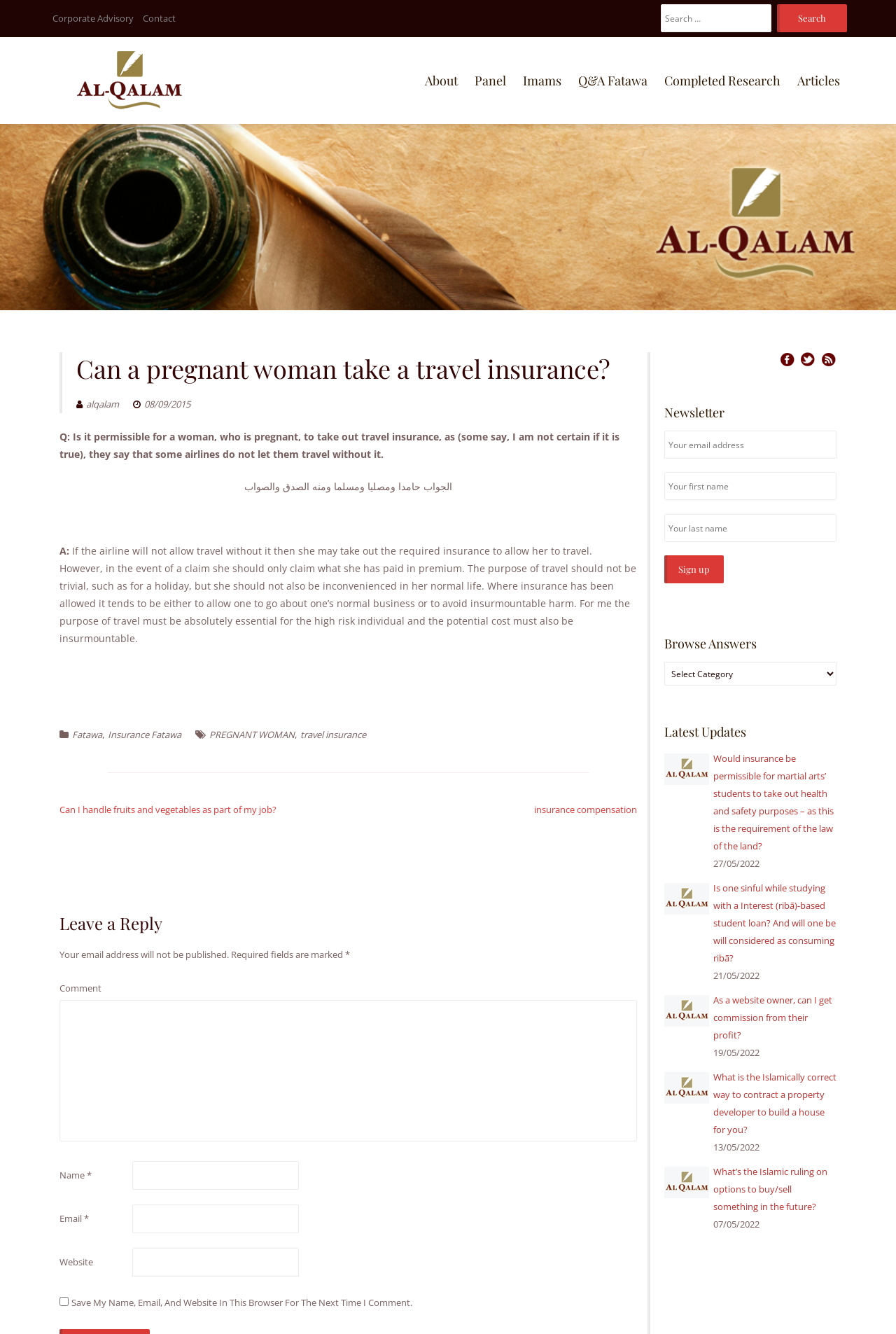What is the name of the Sharī‘ah Panel?
Carefully examine the image and provide a detailed answer to the question.

The name of the Sharī‘ah Panel can be found in the heading 'Can a pregnant woman take a travel insurance? | Al-Qalam Sharī‘ah Panel' at the top of the webpage.